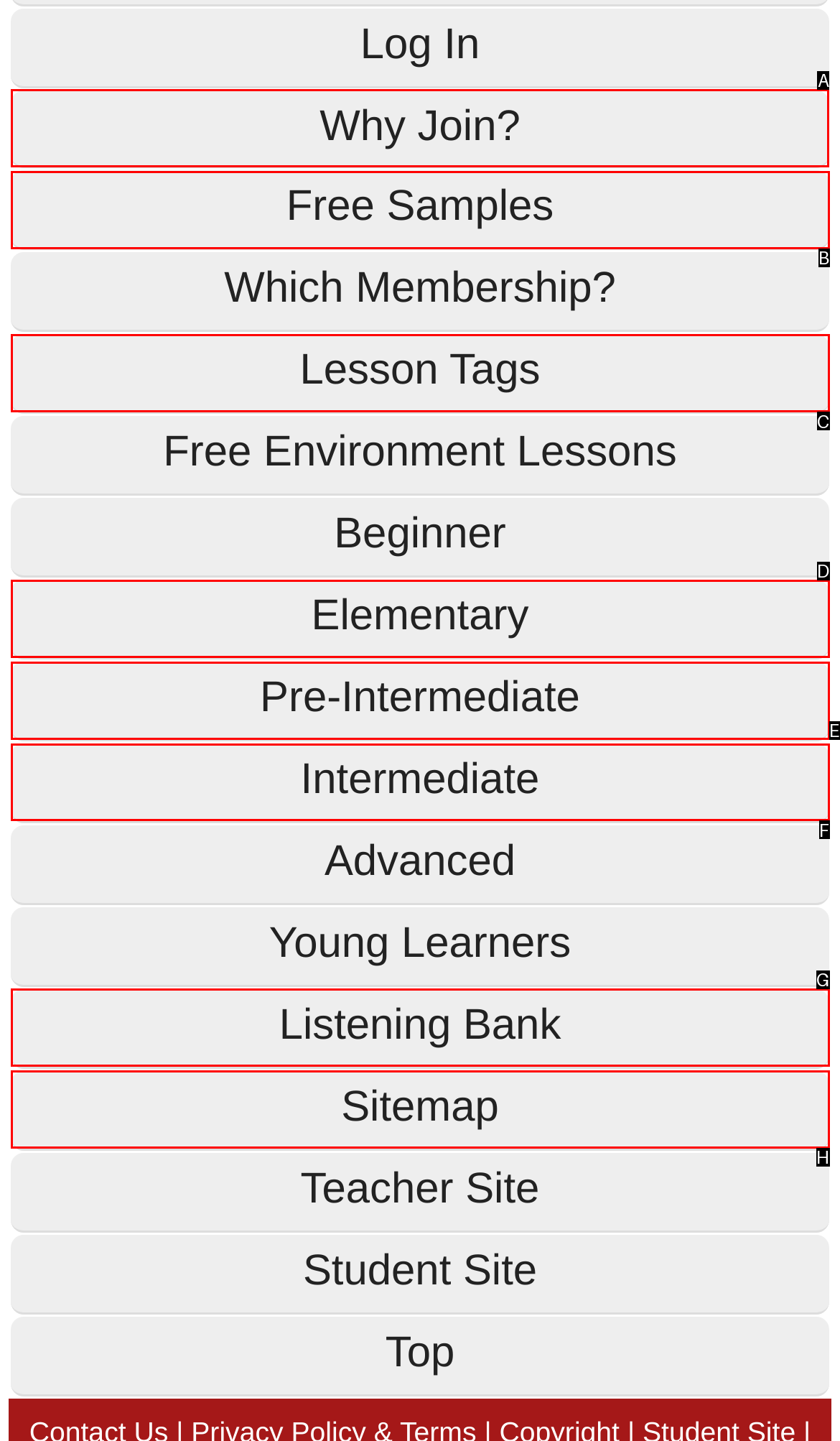To complete the task: learn about the benefits of joining, which option should I click? Answer with the appropriate letter from the provided choices.

A